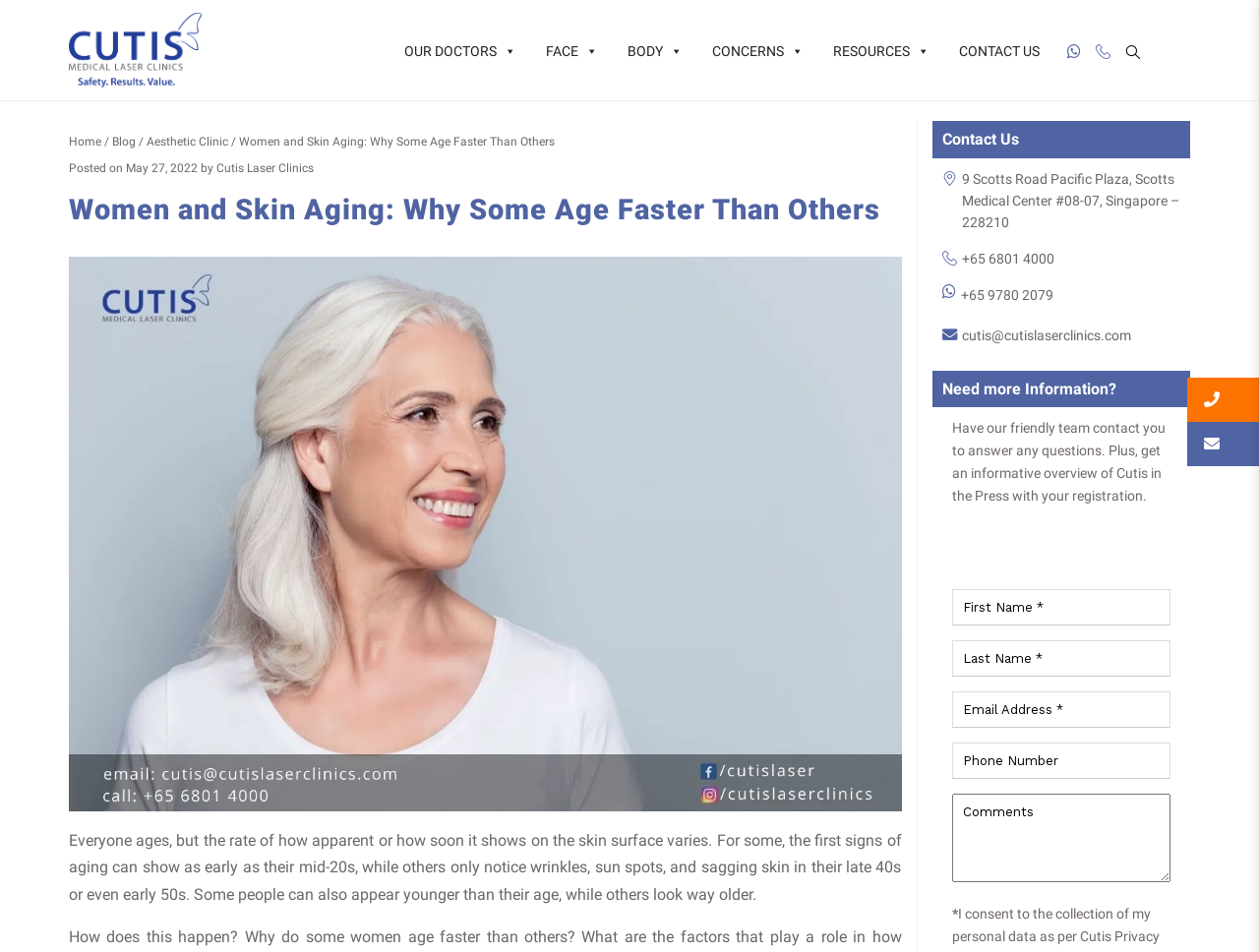Determine the bounding box coordinates of the clickable area required to perform the following instruction: "Read the blog". The coordinates should be represented as four float numbers between 0 and 1: [left, top, right, bottom].

[0.089, 0.142, 0.108, 0.156]